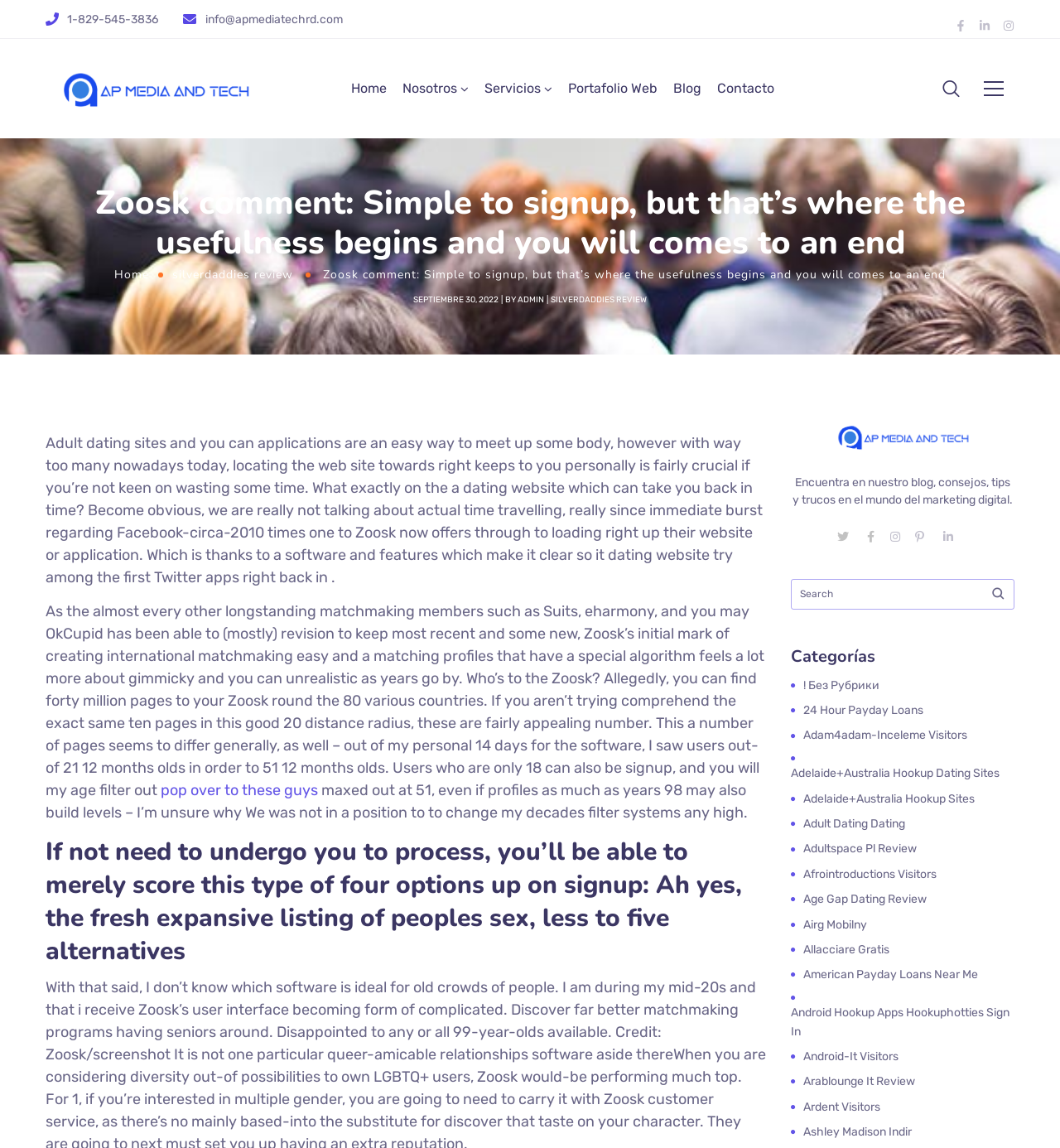What is the purpose of the search bar?
Answer the question using a single word or phrase, according to the image.

Search